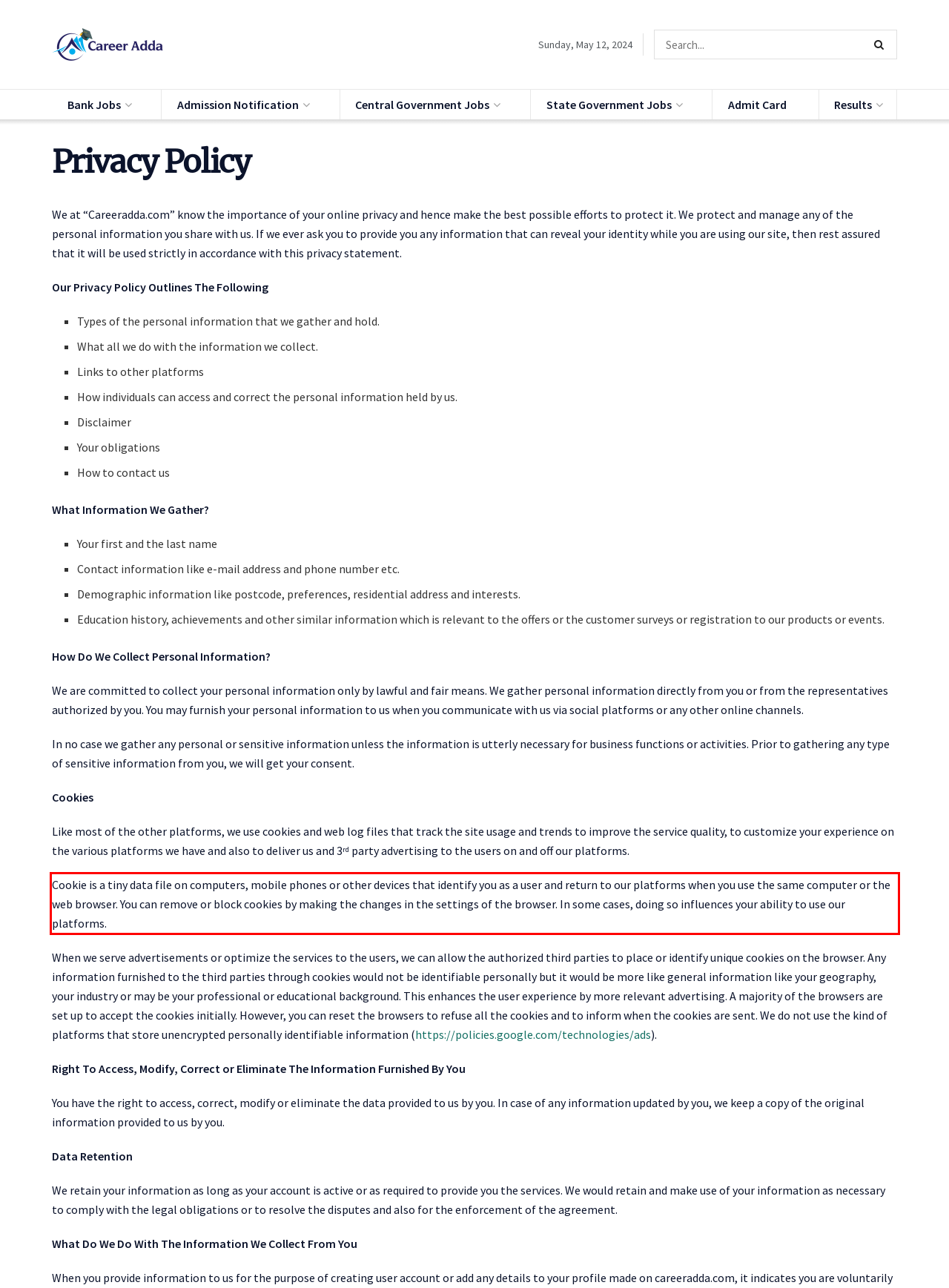Identify the text within the red bounding box on the webpage screenshot and generate the extracted text content.

Cookie is a tiny data file on computers, mobile phones or other devices that identify you as a user and return to our platforms when you use the same computer or the web browser. You can remove or block cookies by making the changes in the settings of the browser. In some cases, doing so influences your ability to use our platforms.